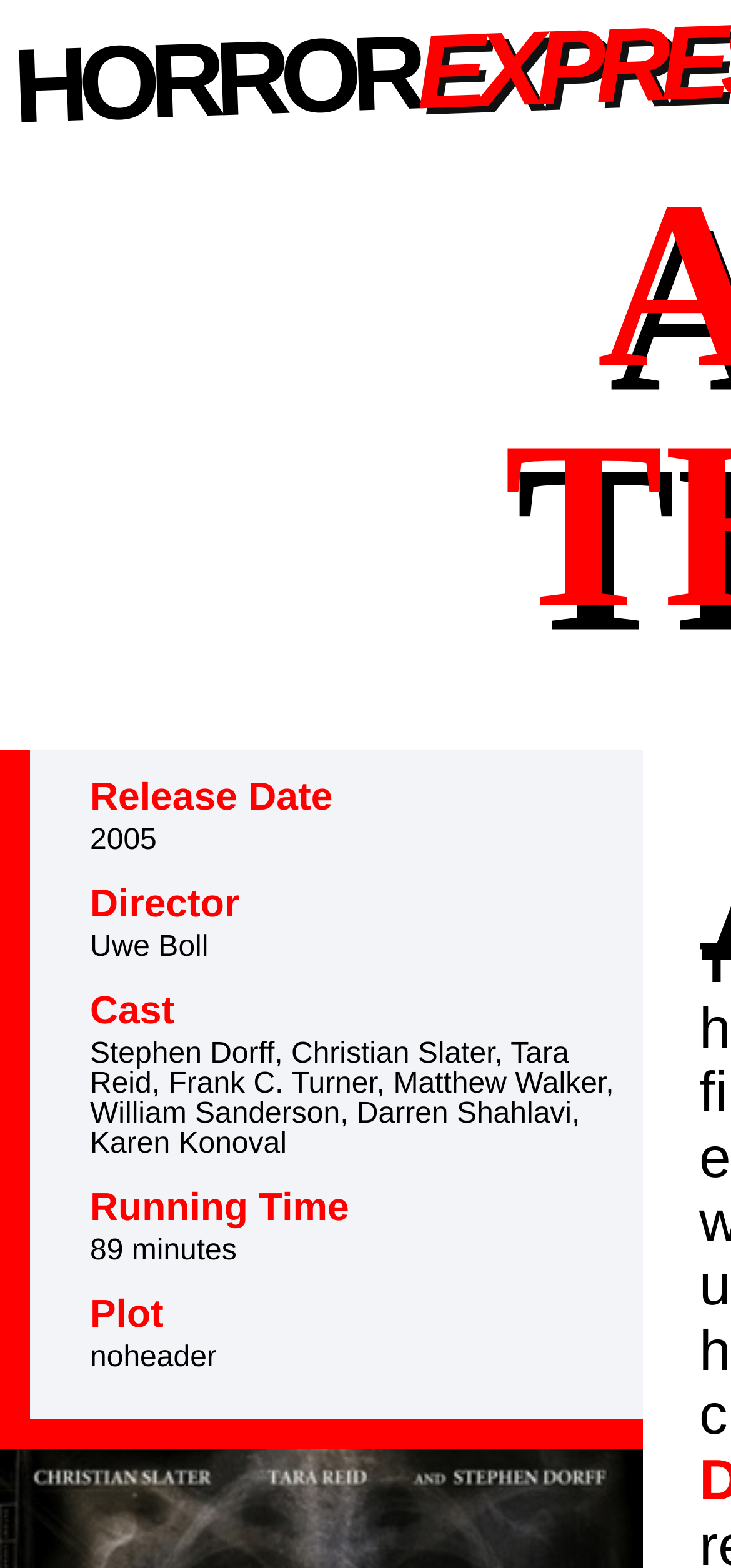Who is the director of the movie?
Please respond to the question with a detailed and informative answer.

I found the answer by looking at the 'Director' heading and the corresponding static text 'Uwe Boll' below it.